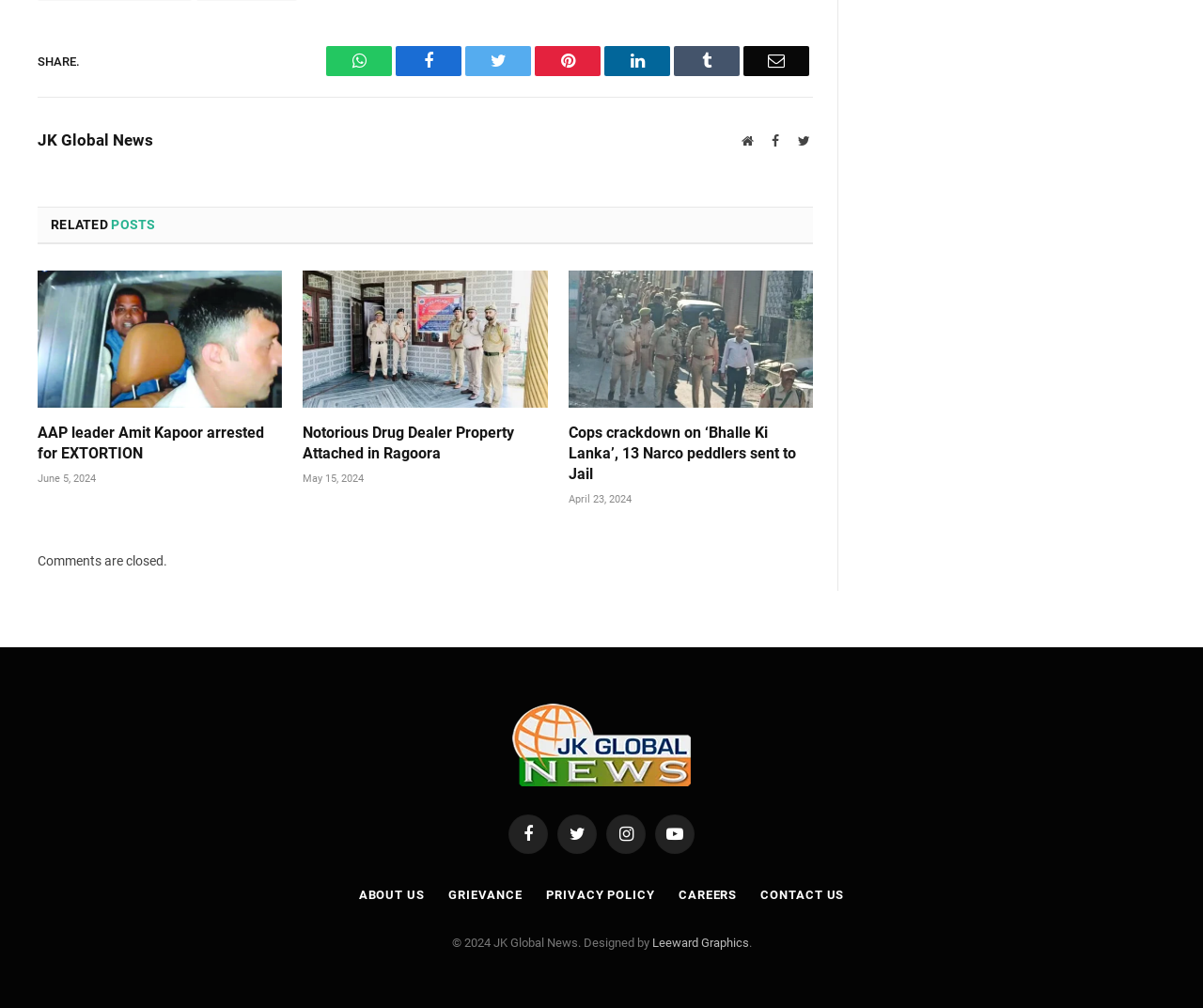What is the copyright year of the website?
Answer with a single word or phrase, using the screenshot for reference.

2024